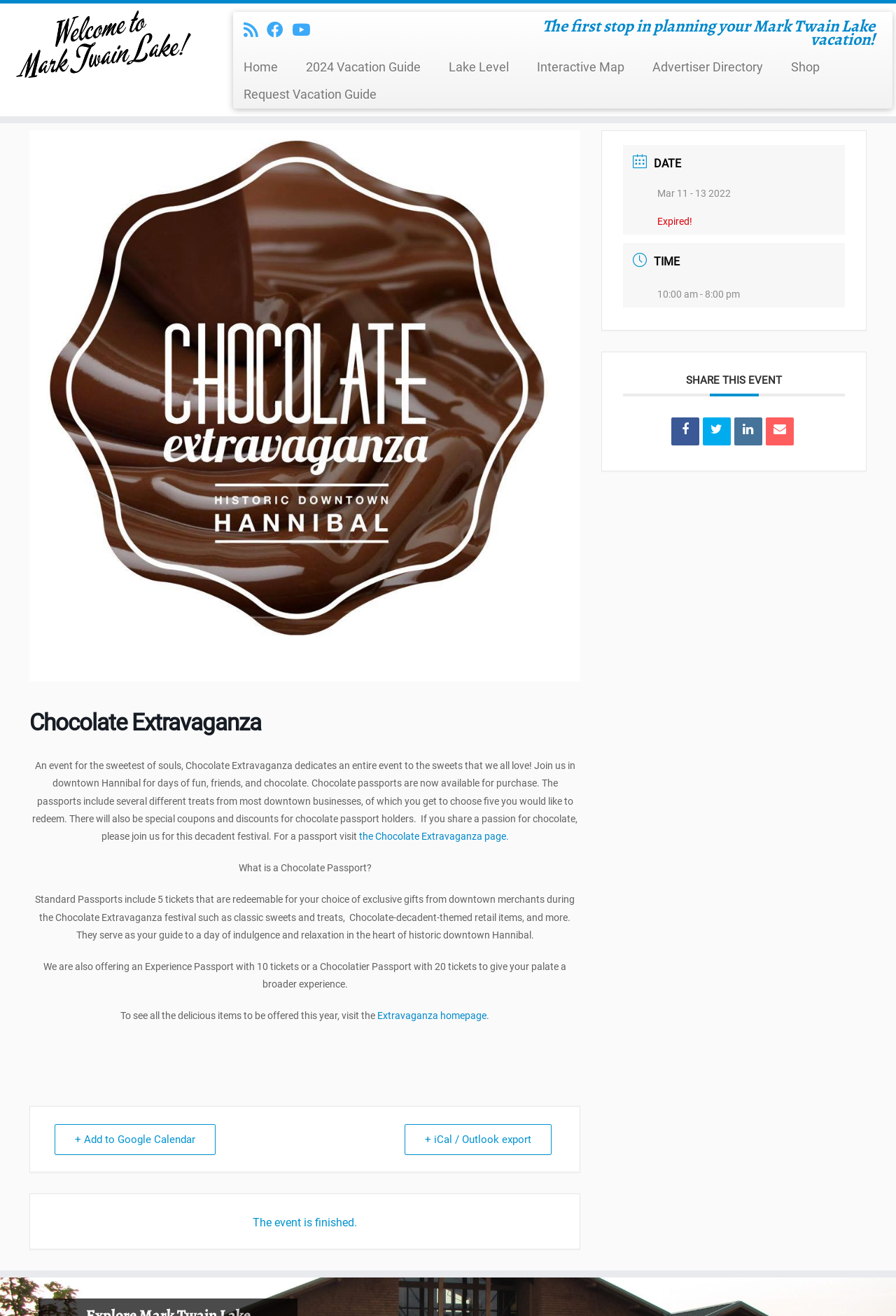Generate a comprehensive description of the webpage content.

This webpage is about the Chocolate Extravaganza event in the Mark Twain Lake area. At the top, there is a navigation bar with links to "Explore Mark Twain Lake", "Home", "2024 Vacation Guide", "Lake Level", "Interactive Map", "Advertiser Directory", "Shop", and "Request Vacation Guide". Below the navigation bar, there are three social media links to subscribe to the RSS feed, follow on Facebook, and follow on Youtube.

The main content of the webpage is an article about the Chocolate Extravaganza event. The event is described as a festival dedicated to chocolate, where attendees can purchase a chocolate passport to redeem exclusive gifts from downtown merchants. The article provides details about the different types of passports available, including the Standard Passport, Experience Passport, and Chocolatier Passport.

There are several headings and subheadings throughout the article, including "Chocolate Extravaganza", "What is a Chocolate Passport?", and "The event is finished." The article also includes links to the Chocolate Extravaganza page and the Extravaganza homepage.

At the bottom of the article, there is a section with details about the event, including the date, time, and a note that the event has expired. There are also social media links to share the event.

Throughout the webpage, there are several images, including a "Back Home" icon at the top and various icons for social media links. The overall layout of the webpage is organized, with clear headings and concise text.